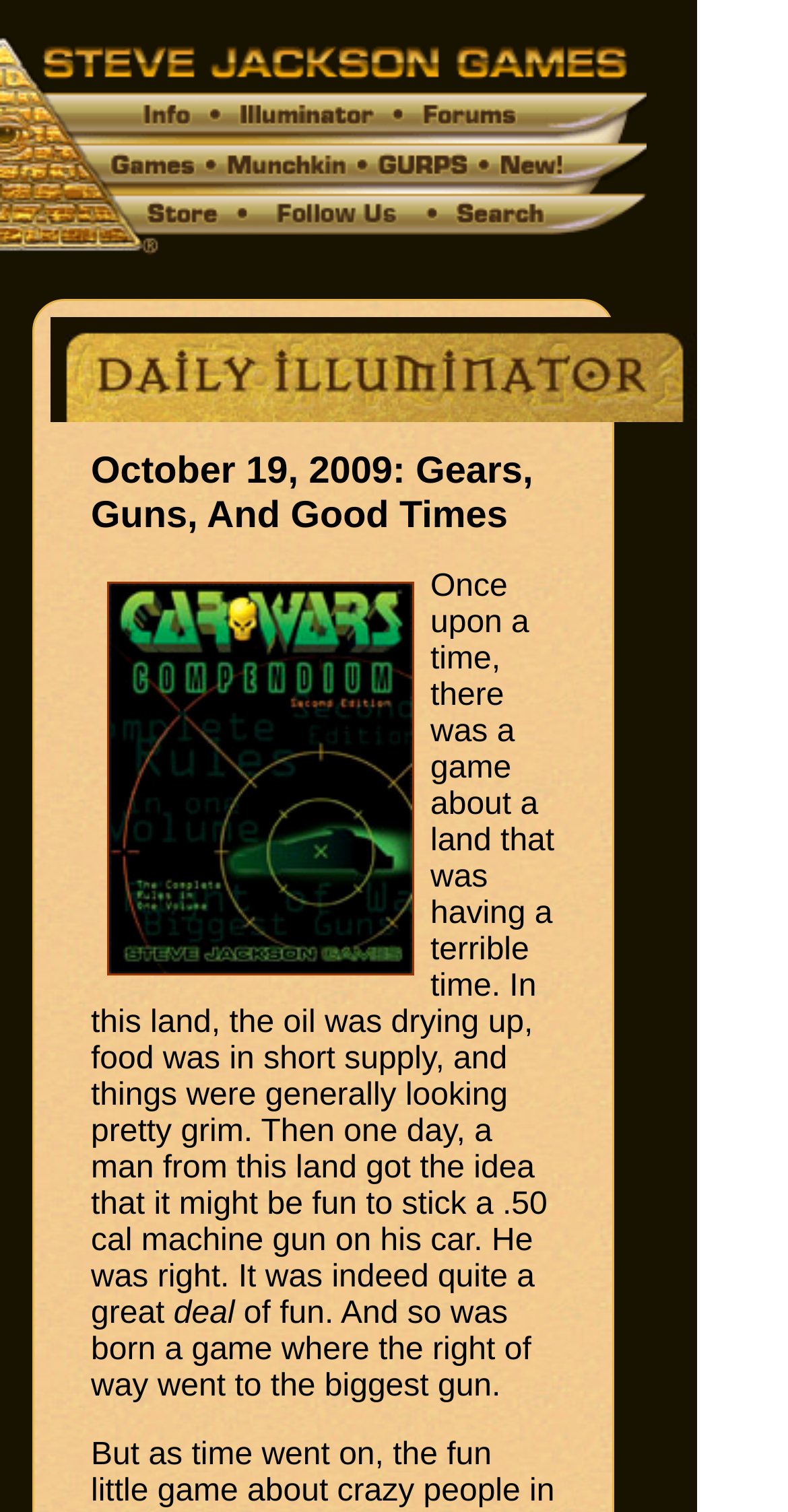Please answer the following question using a single word or phrase: 
What is the main theme of the game?

Guns and cars